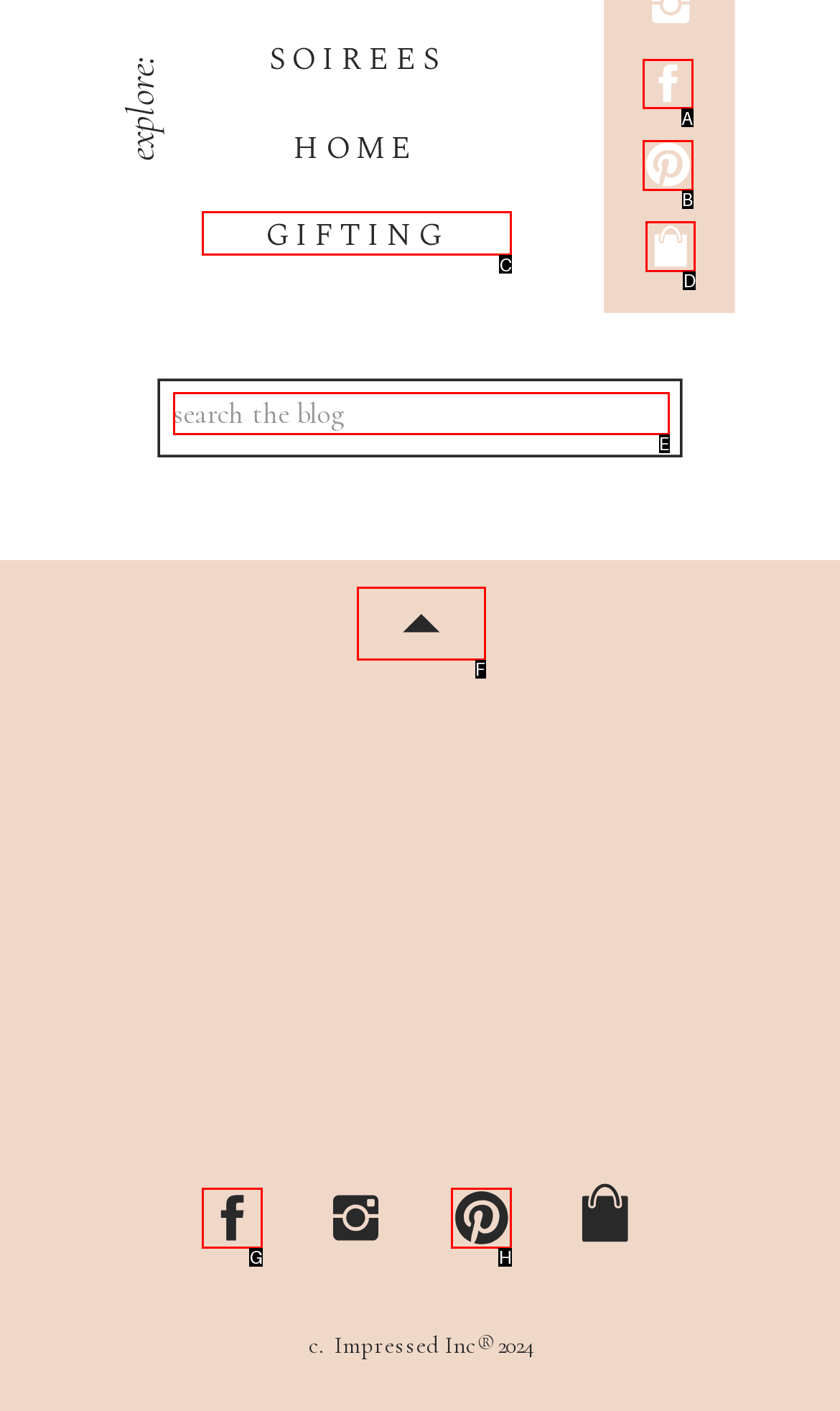Identify the letter of the UI element you should interact with to perform the task: Go to the GIFTING page
Reply with the appropriate letter of the option.

C